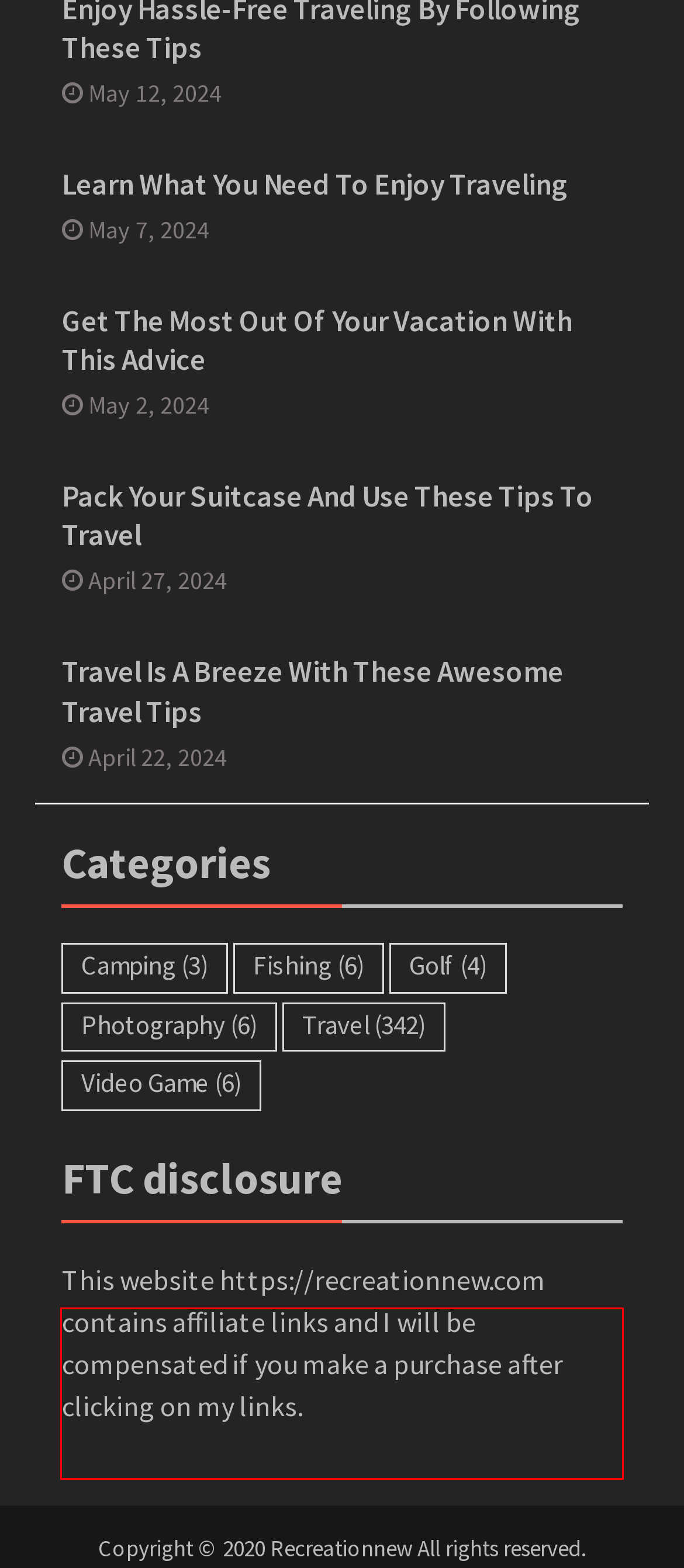You have a screenshot with a red rectangle around a UI element. Recognize and extract the text within this red bounding box using OCR.

This website https://recreationnew.com contains affiliate links and I will be compensated if you make a purchase after clicking on my links.